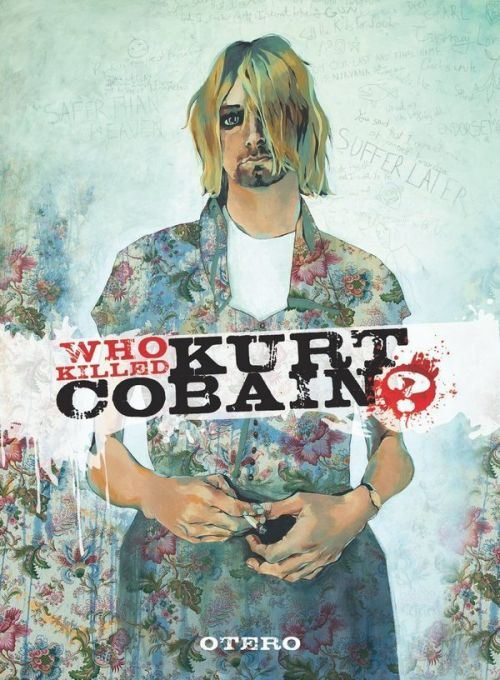Give a detailed account of the visual elements in the image.

The image features the cover of the graphic novel titled "Who Killed Kurt Cobain?" illustrated by Nicolas Otero. The artwork prominently displays a striking, almost haunting portrait of a young man, reminiscent of the iconic musician Kurt Cobain, known for his role in the band Nirvana. He stands wearing a floral shirt, his expression contemplative, with tousled hair partially obscuring his face. The title "WHO KILLED KURT COBAIN?" is boldly emblazoned across the center, with a dramatic red question mark, hinting at the narrative's exploration of the events surrounding Cobain's life and untimely death. The background features subtle, faded notes and words, adding to the introspective feel of the piece. This graphic novel, published by IDW Publishing, is a full-color hardcover release, bringing to life the French original titled "Le Roman de Boddah," written and drawn by Otero.